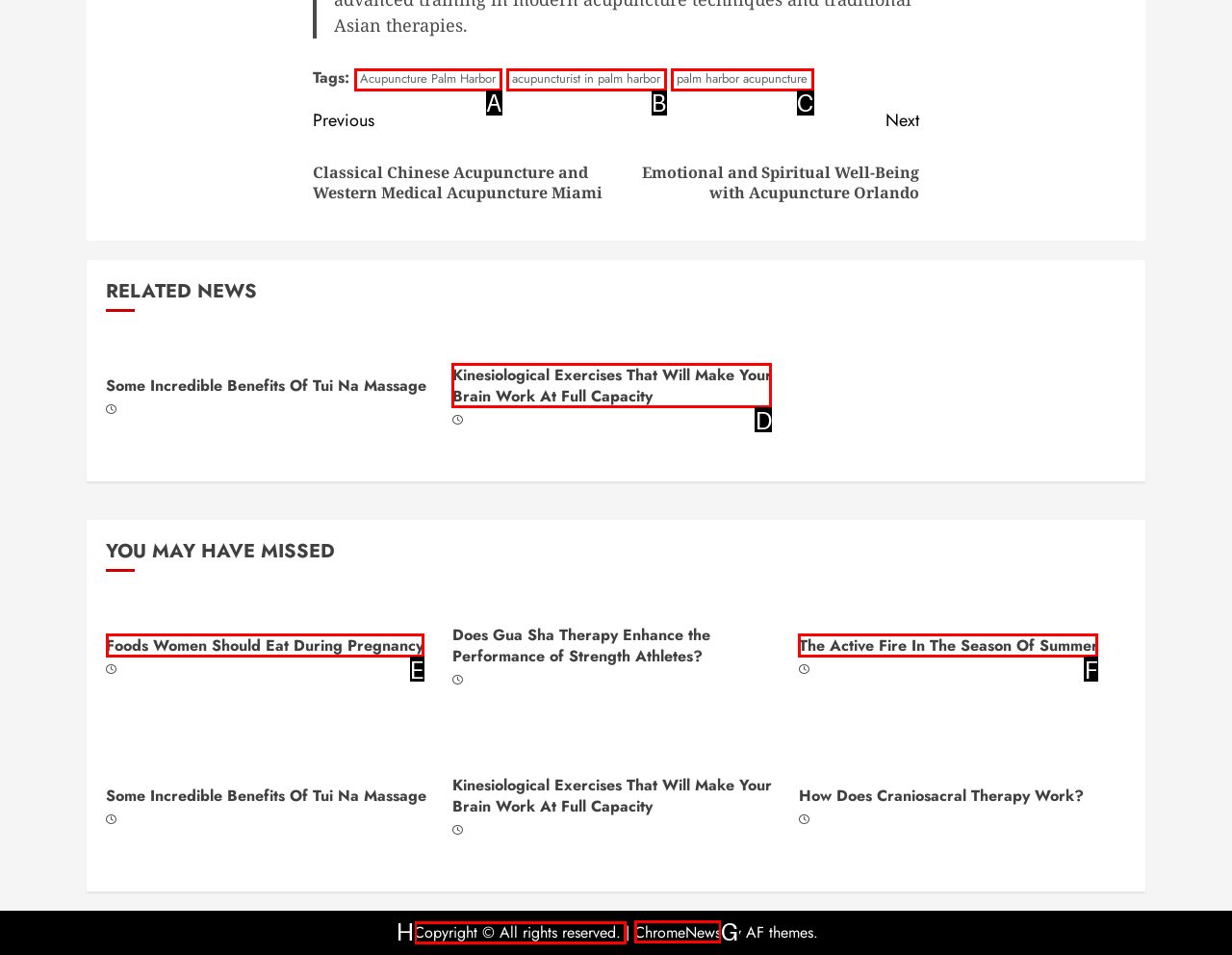Identify the correct choice to execute this task: Check 'Copyright © All rights reserved.'
Respond with the letter corresponding to the right option from the available choices.

H